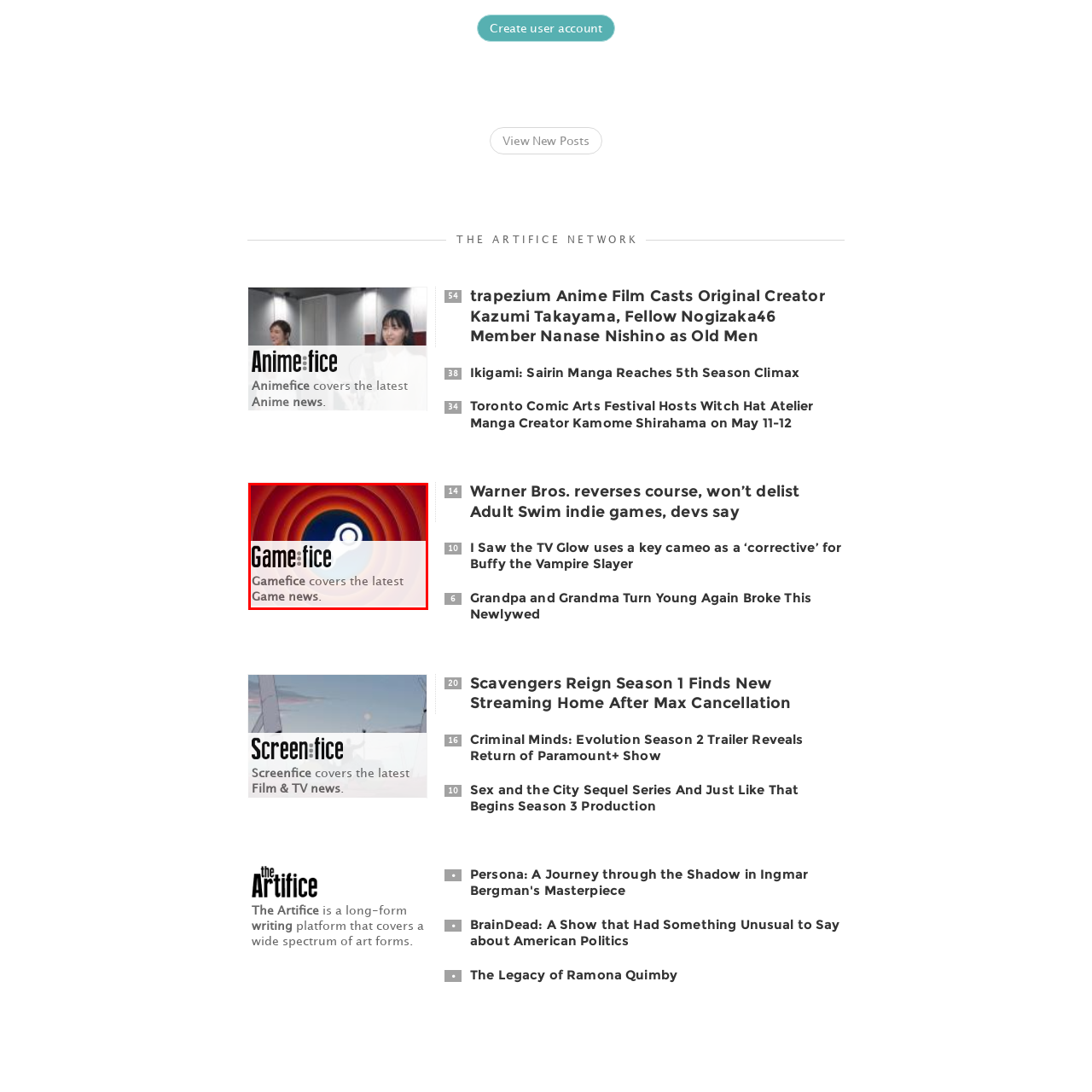Review the part of the image encased in the red box and give an elaborate answer to the question posed: What is the purpose of the platform Gamefice?

The purpose of the platform Gamefice is to deliver the latest updates in gaming news because the caption states that Gamefice is an online platform devoted to delivering the latest updates in gaming news, and its slogan 'Gamefice covers the latest Game news' highlights the site's commitment to providing timely information about the gaming industry.